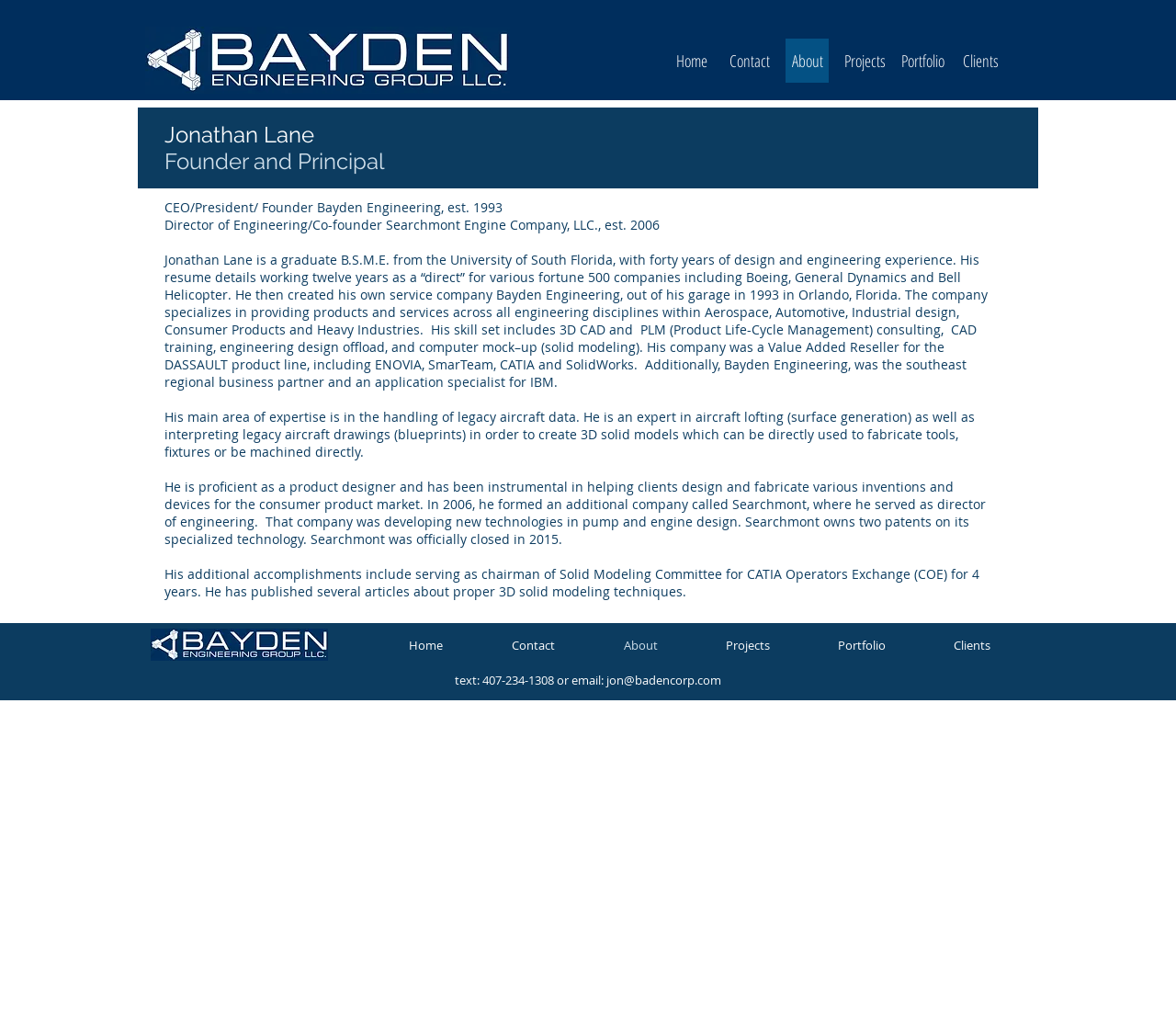Find the bounding box coordinates of the element's region that should be clicked in order to follow the given instruction: "Click the About link". The coordinates should consist of four float numbers between 0 and 1, i.e., [left, top, right, bottom].

[0.668, 0.038, 0.705, 0.081]